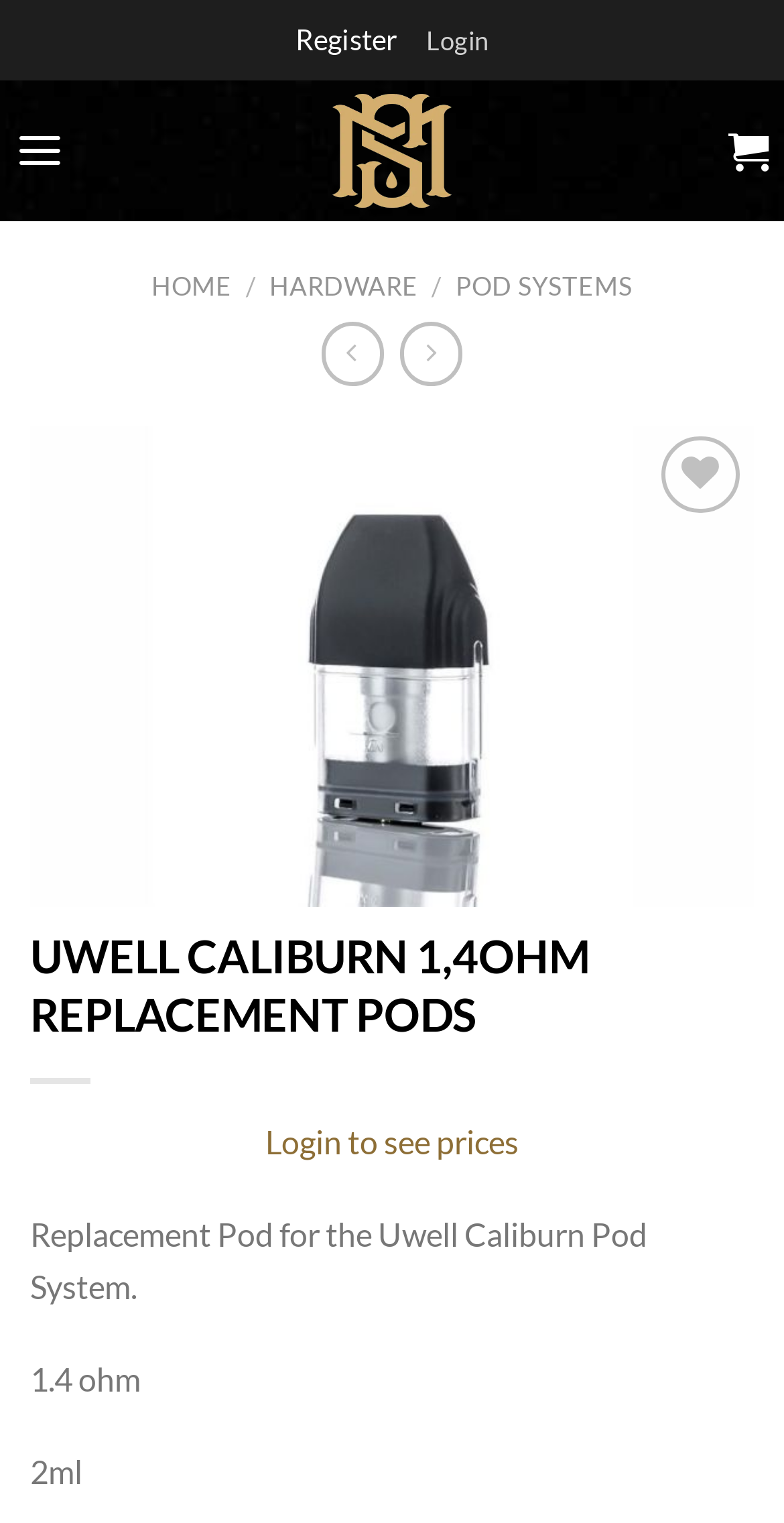Using the information in the image, could you please answer the following question in detail:
What is the purpose of the replacement pod?

I found the answer by looking at the static text element with the text 'Replacement Pod for the Uwell Caliburn Pod System.' which describes the purpose of the replacement pod.